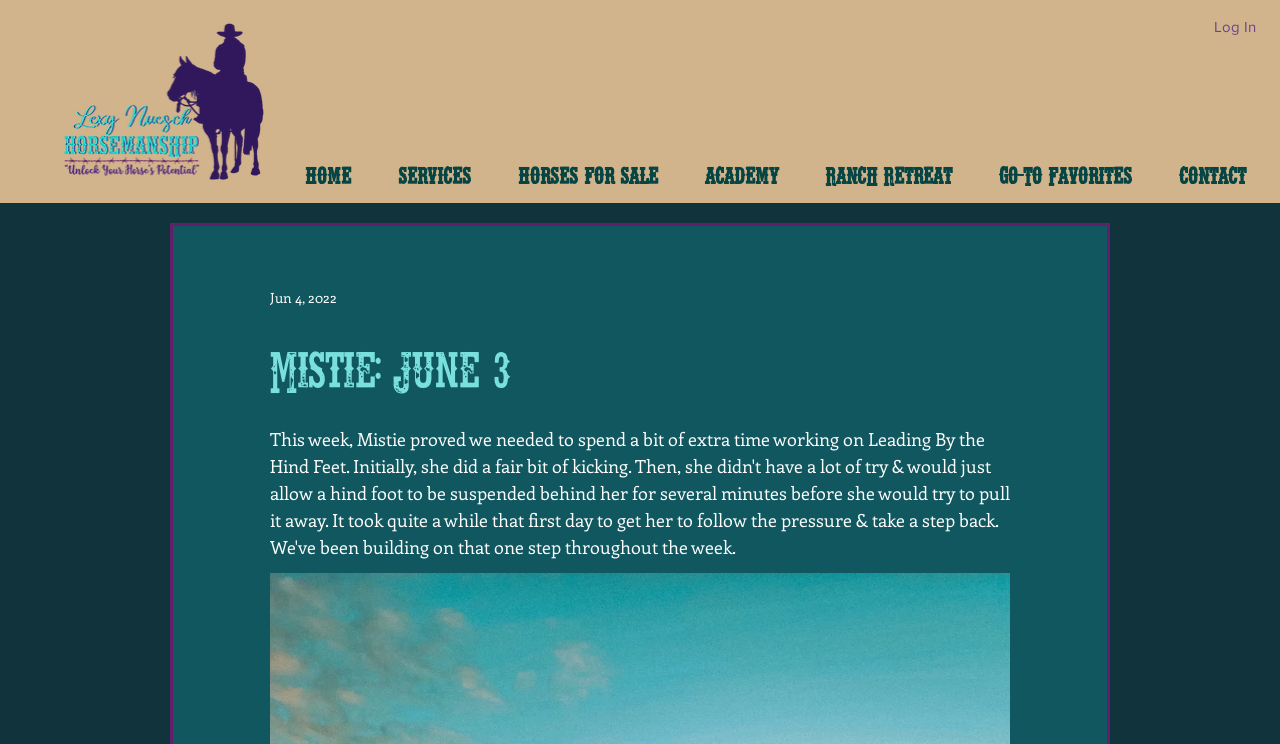Given the element description: "by The Pit Boss (Matt)", predict the bounding box coordinates of the UI element it refers to, using four float numbers between 0 and 1, i.e., [left, top, right, bottom].

None